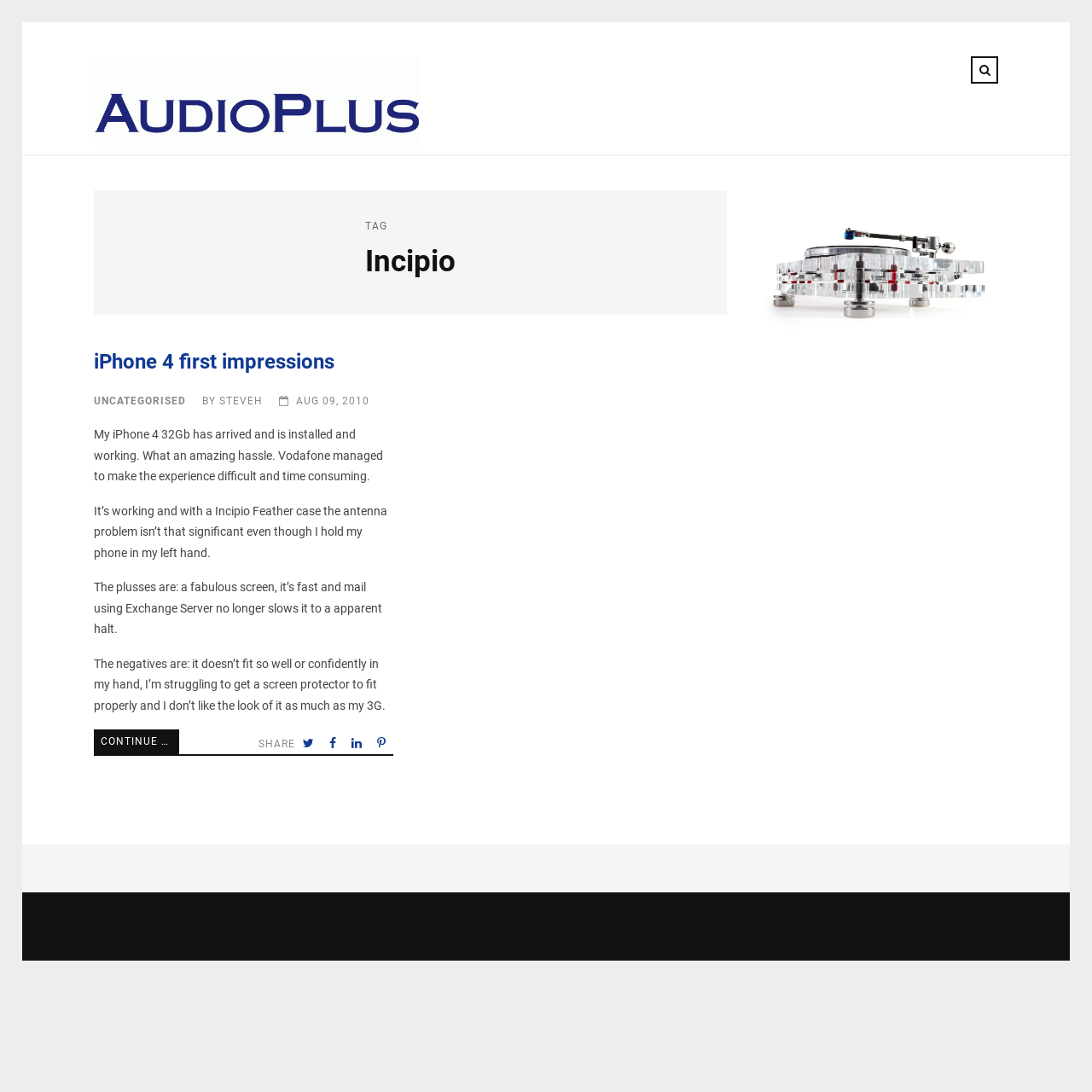Please identify the bounding box coordinates of the clickable element to fulfill the following instruction: "Continue reading the article". The coordinates should be four float numbers between 0 and 1, i.e., [left, top, right, bottom].

[0.086, 0.668, 0.164, 0.691]